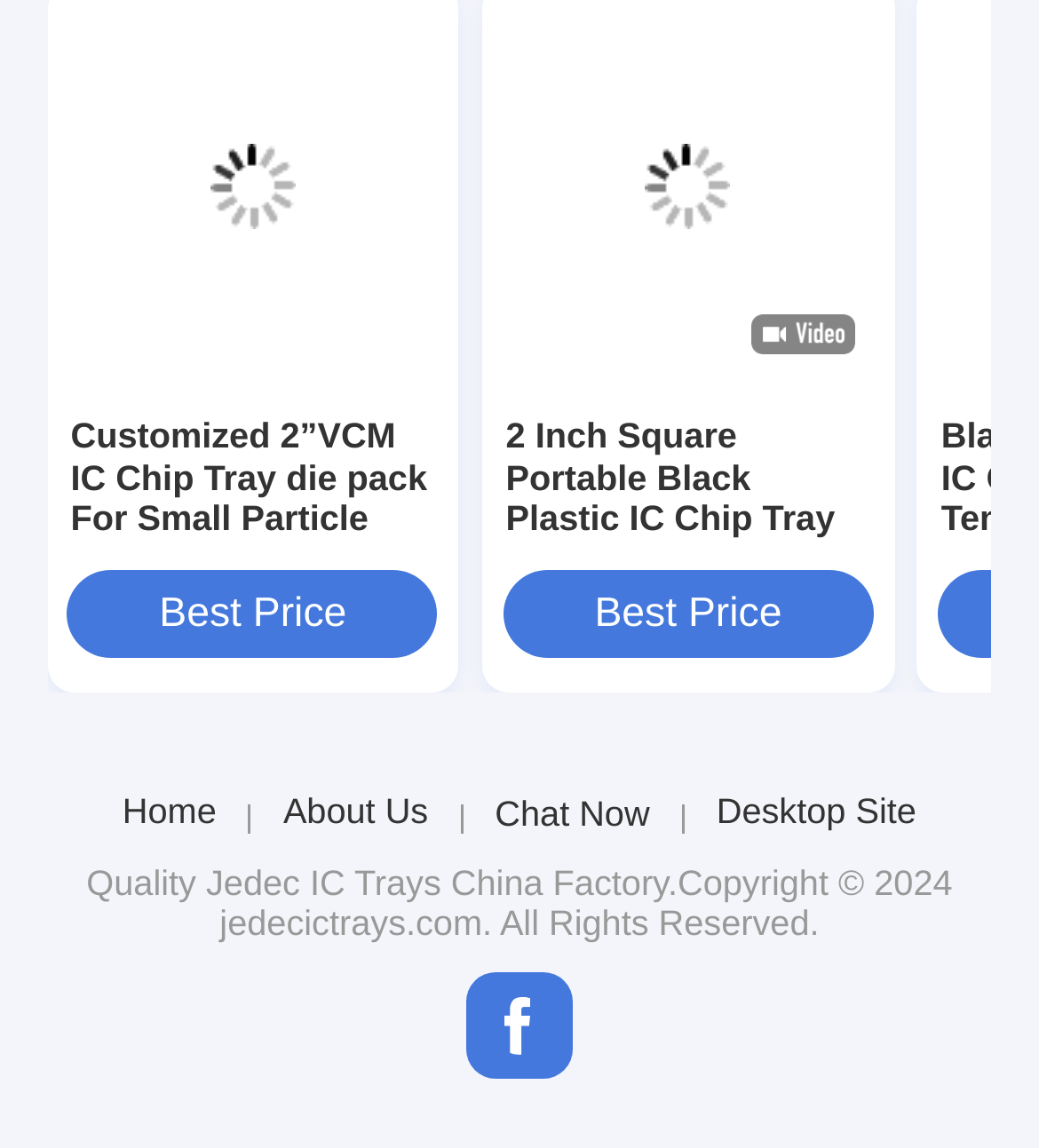Please specify the bounding box coordinates of the clickable region to carry out the following instruction: "Check Best Price". The coordinates should be four float numbers between 0 and 1, in the format [left, top, right, bottom].

[0.065, 0.495, 0.422, 0.572]